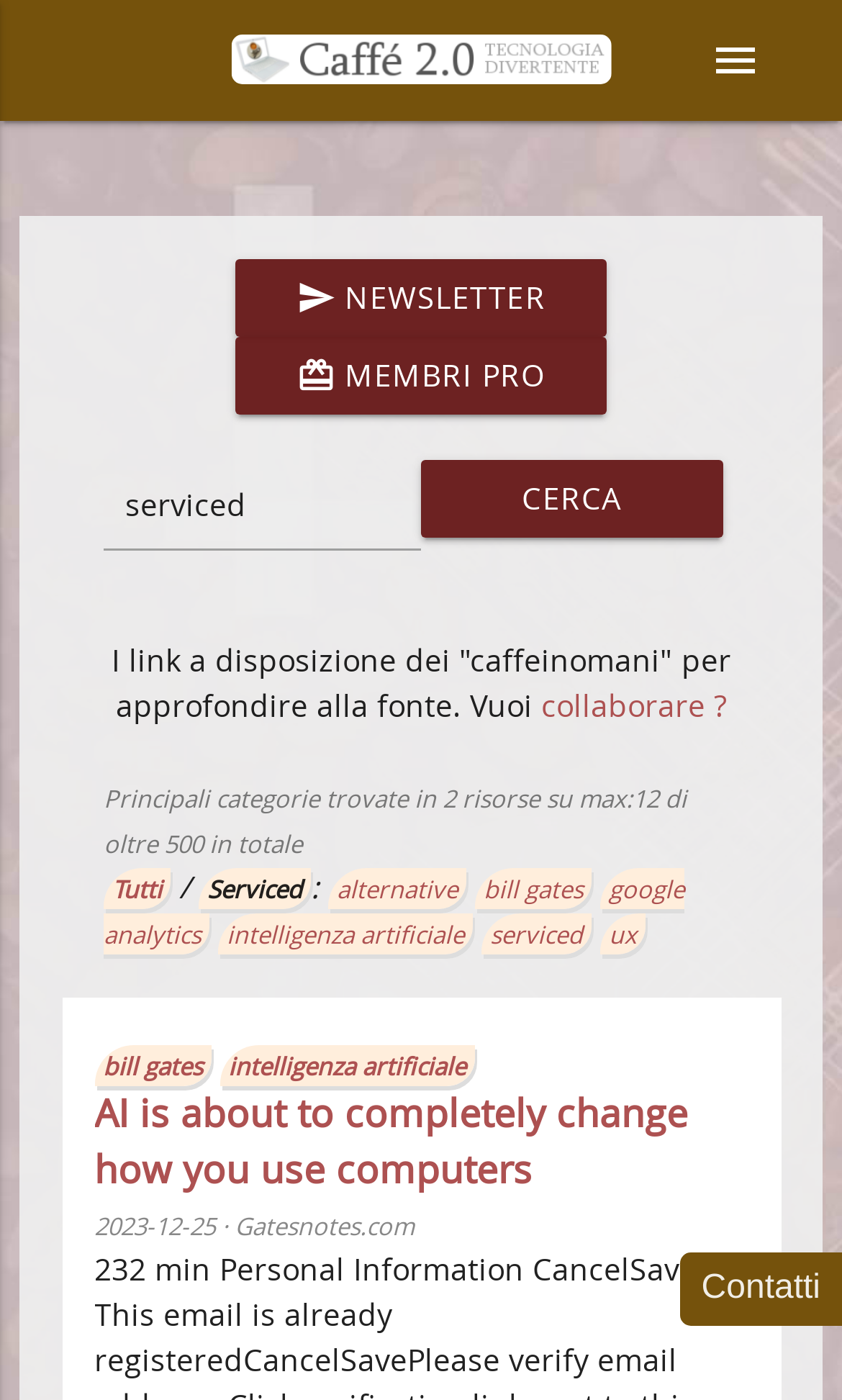Please give a concise answer to this question using a single word or phrase: 
What is the purpose of this webpage?

Link library